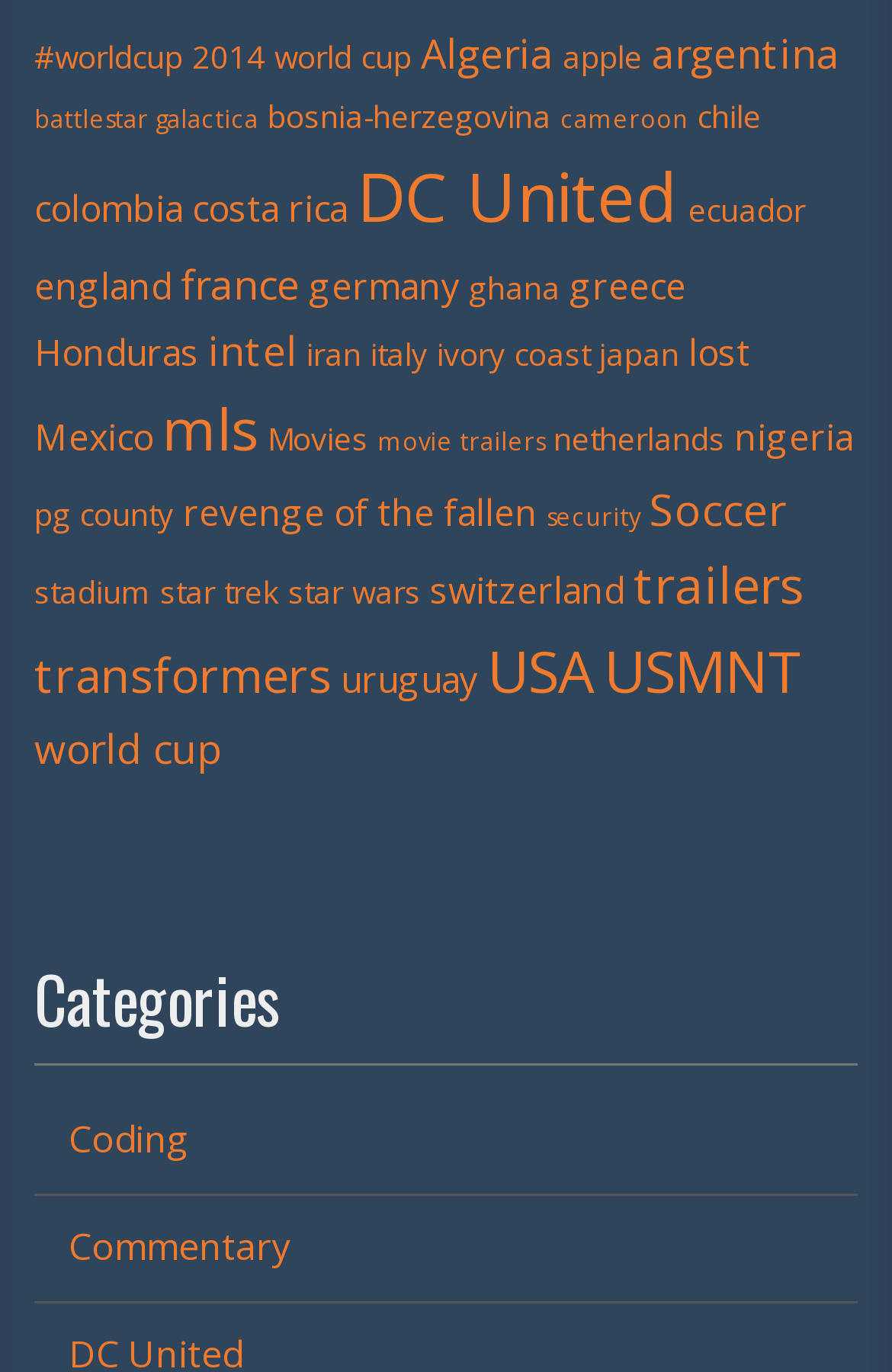Using the provided description: "2014 world cup", find the bounding box coordinates of the corresponding UI element. The output should be four float numbers between 0 and 1, in the format [left, top, right, bottom].

[0.215, 0.027, 0.462, 0.057]